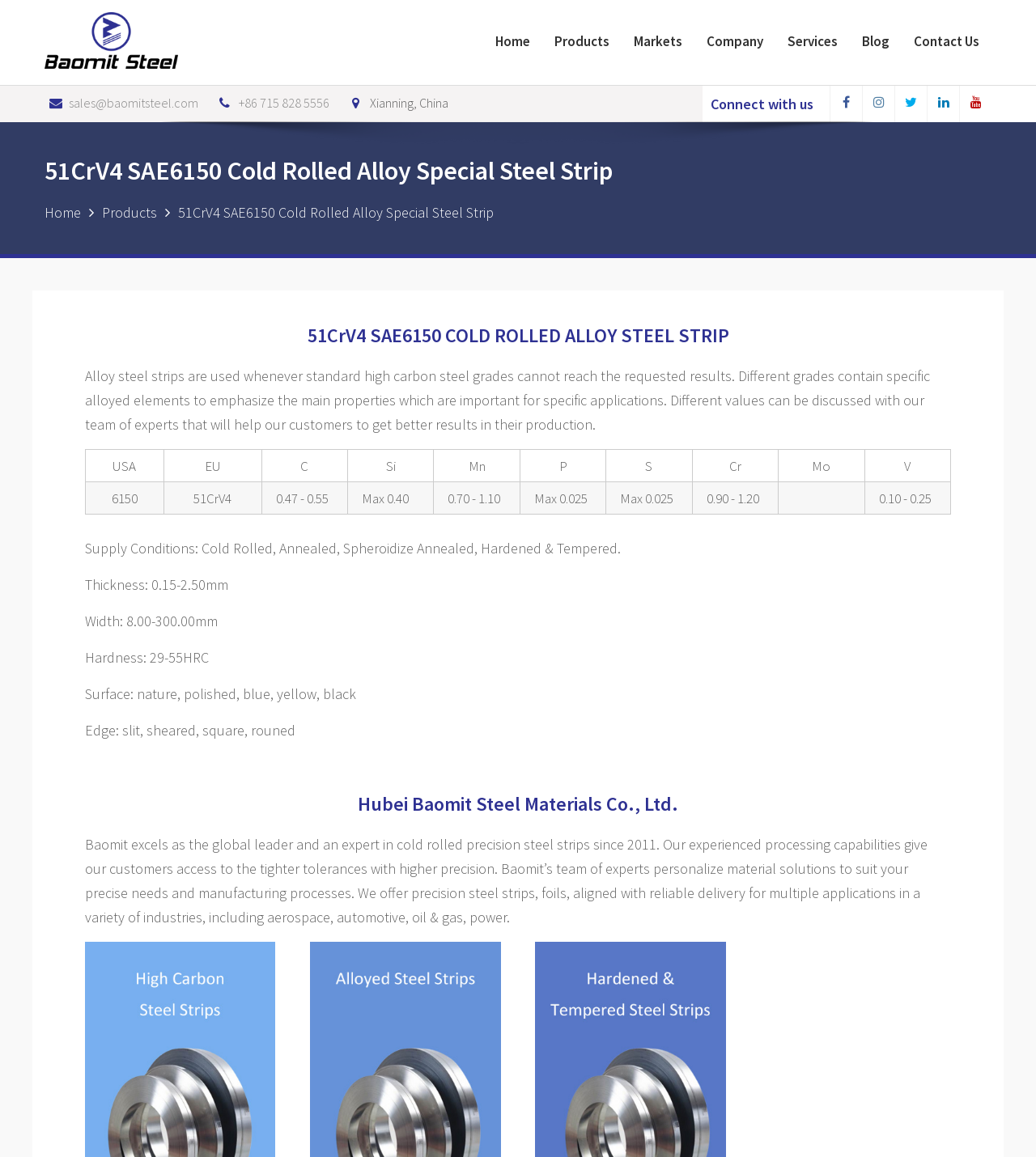Look at the image and write a detailed answer to the question: 
What is the purpose of alloy steel strips?

The purpose of alloy steel strips can be found in the section that describes the properties of the 51CrV4 SAE6150 Cold Rolled Alloy Special Steel Strip, where it says 'Alloy steel strips are used whenever standard high carbon steel grades cannot reach the requested results'.